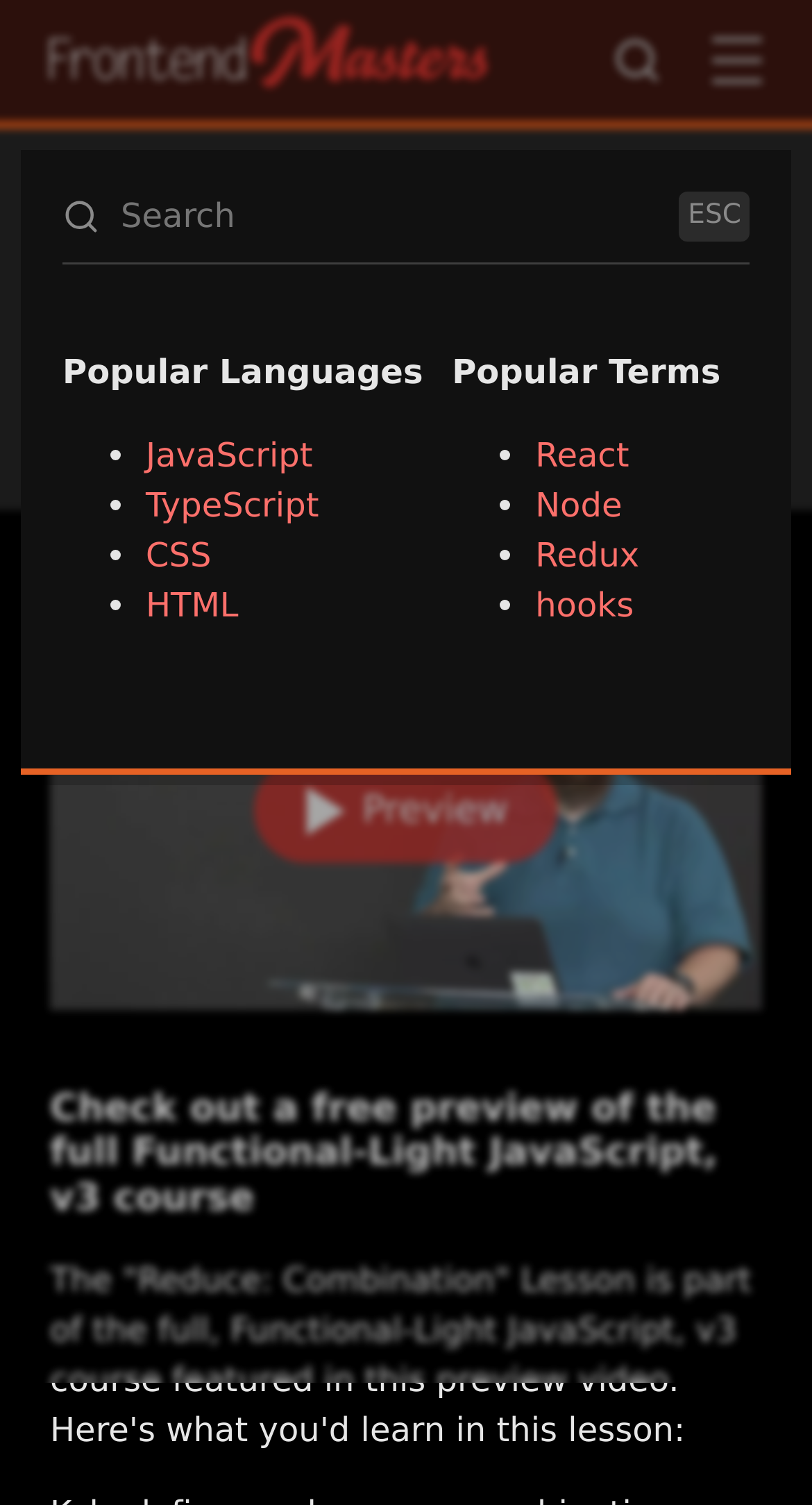Bounding box coordinates should be in the format (top-left x, top-left y, bottom-right x, bottom-right y) and all values should be floating point numbers between 0 and 1. Determine the bounding box coordinate for the UI element described as: hooks

[0.659, 0.385, 0.78, 0.419]